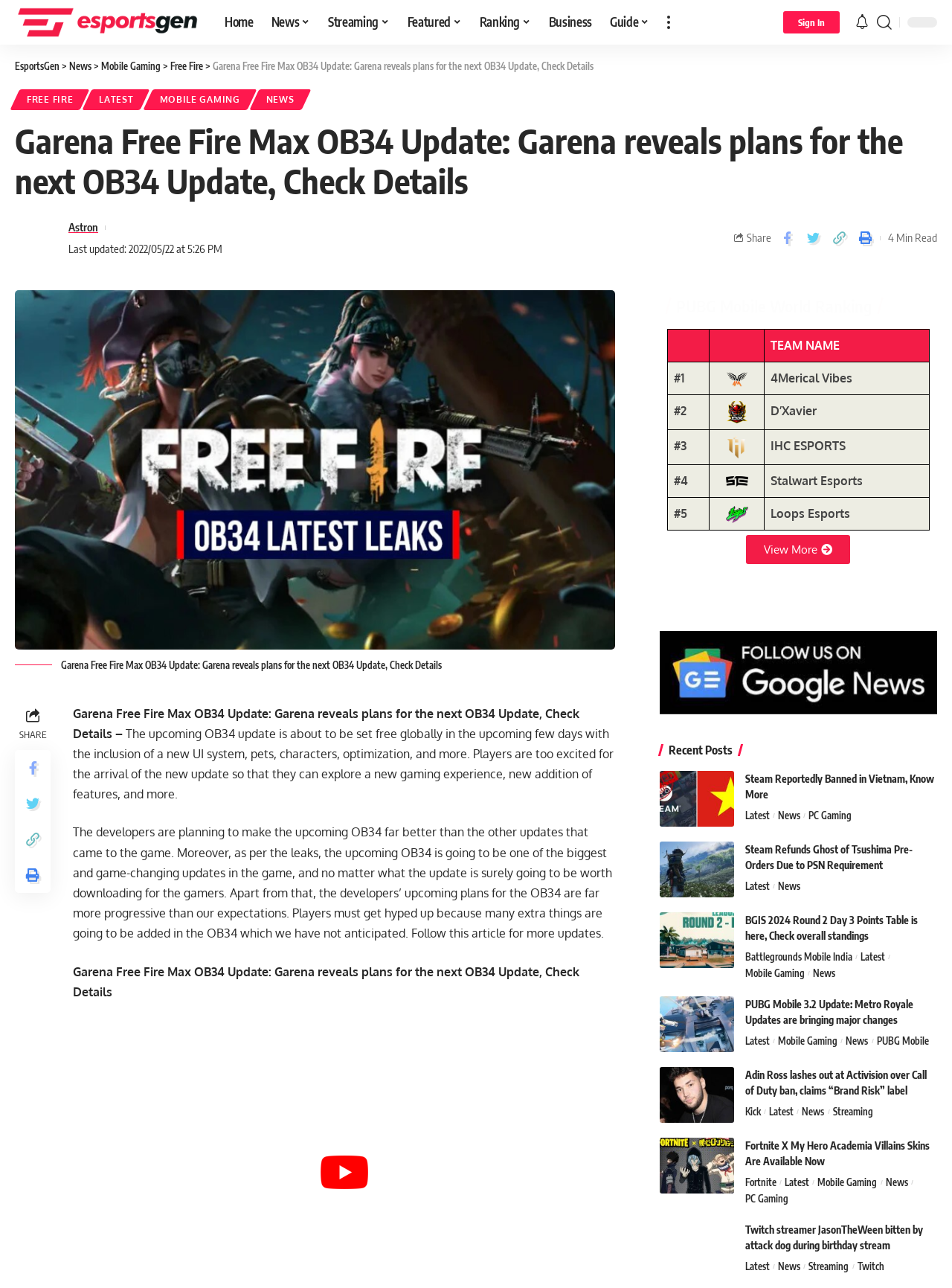Determine the heading of the webpage and extract its text content.

Garena Free Fire Max OB34 Update: Garena reveals plans for the next OB34 Update, Check Details